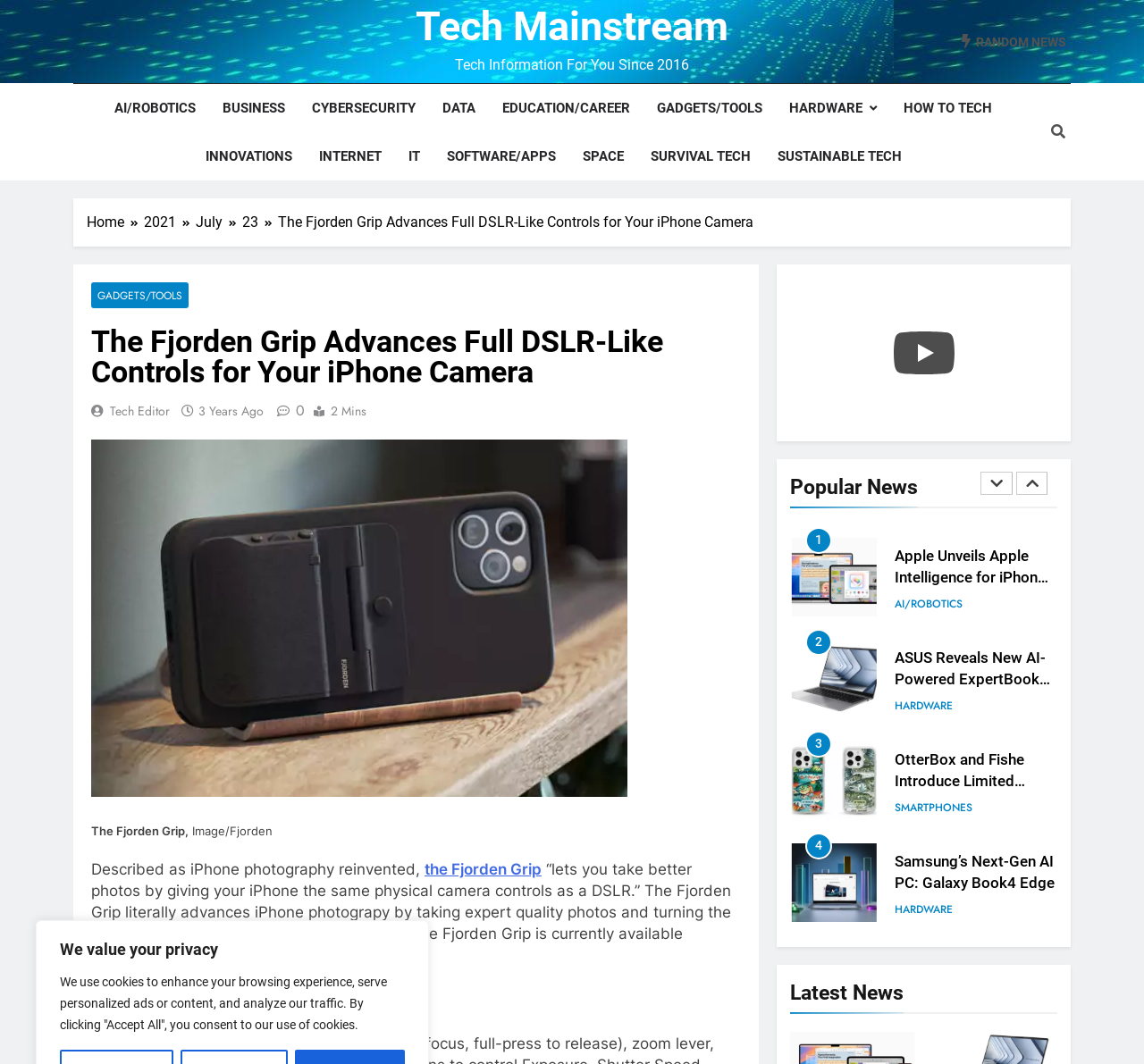Identify the bounding box coordinates of the element to click to follow this instruction: 'Click on RANDOM NEWS'. Ensure the coordinates are four float values between 0 and 1, provided as [left, top, right, bottom].

[0.841, 0.031, 0.932, 0.047]